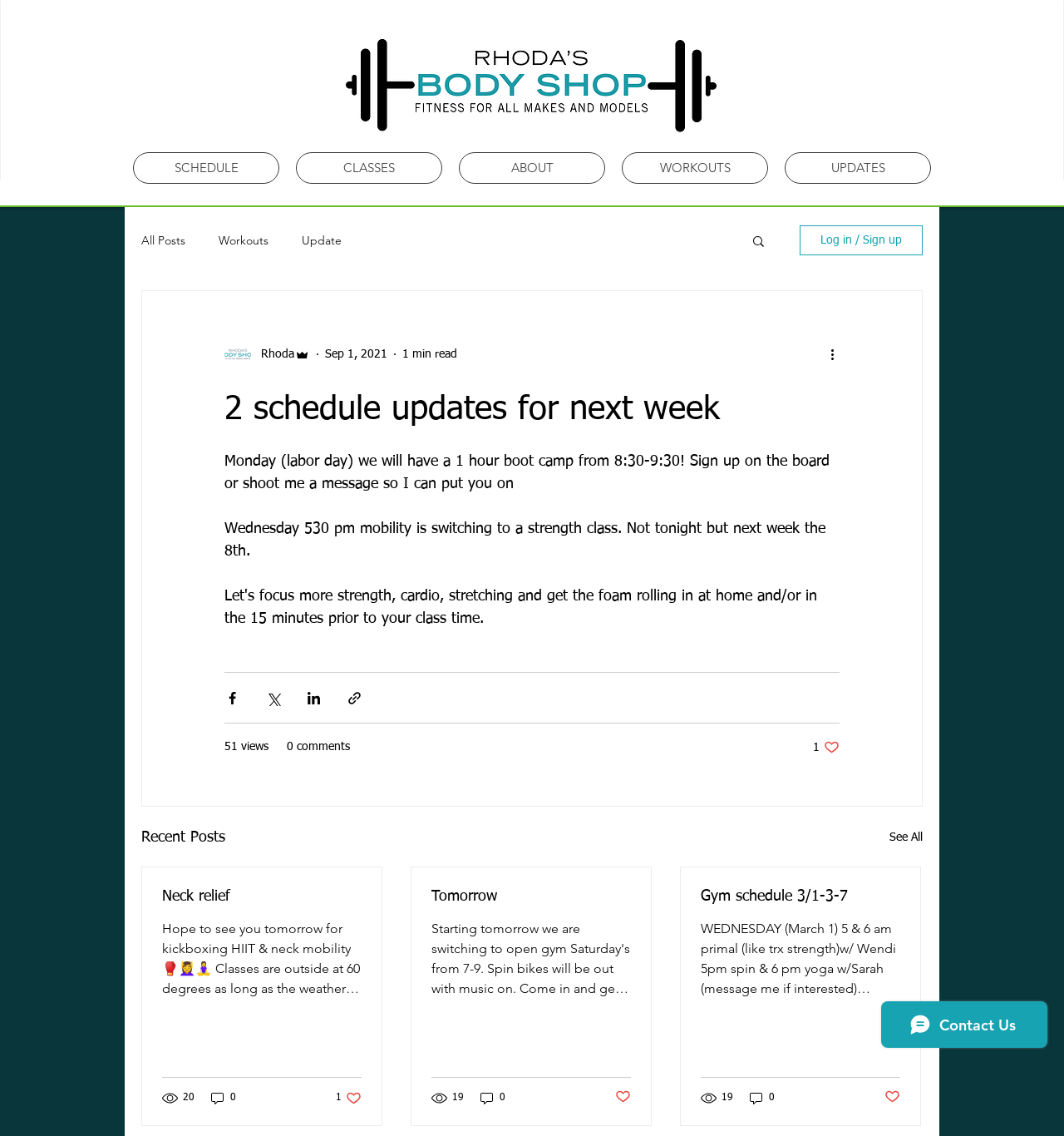Pinpoint the bounding box coordinates for the area that should be clicked to perform the following instruction: "Share the post via Facebook".

[0.211, 0.607, 0.226, 0.621]